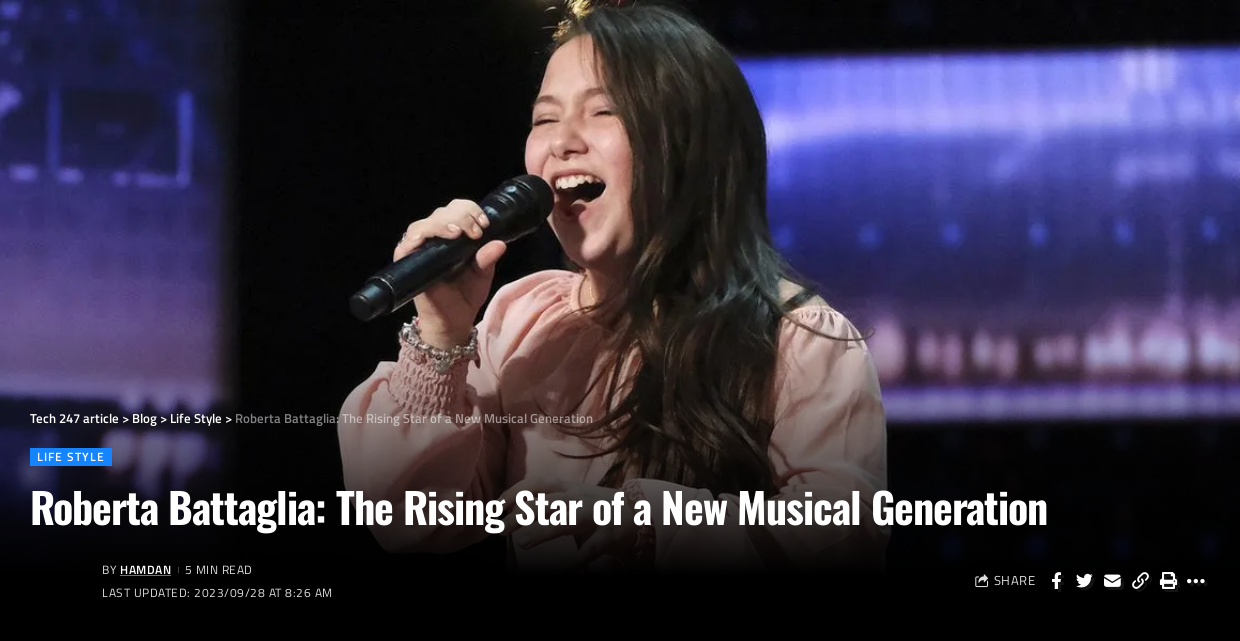Compose an extensive description of the image.

The image features Roberta Battaglia, a young and talented singer, captured mid-performance as she passionately holds the microphone, showcasing her vibrant energy and commitment to music. With her expressive facial features reflecting joy and concentration, she stands poised on stage, embodying the essence of an emerging musical star. This moment highlights her talent and dedication to her craft, offering a glimpse into the significant potential she represents in the music industry. The backdrop hints at a performance setting, further emphasizing her role as a rising star in a new generation of musicians. The accompanying text details her journey and impact in the musical world, framing her as a remarkable young talent to watch.